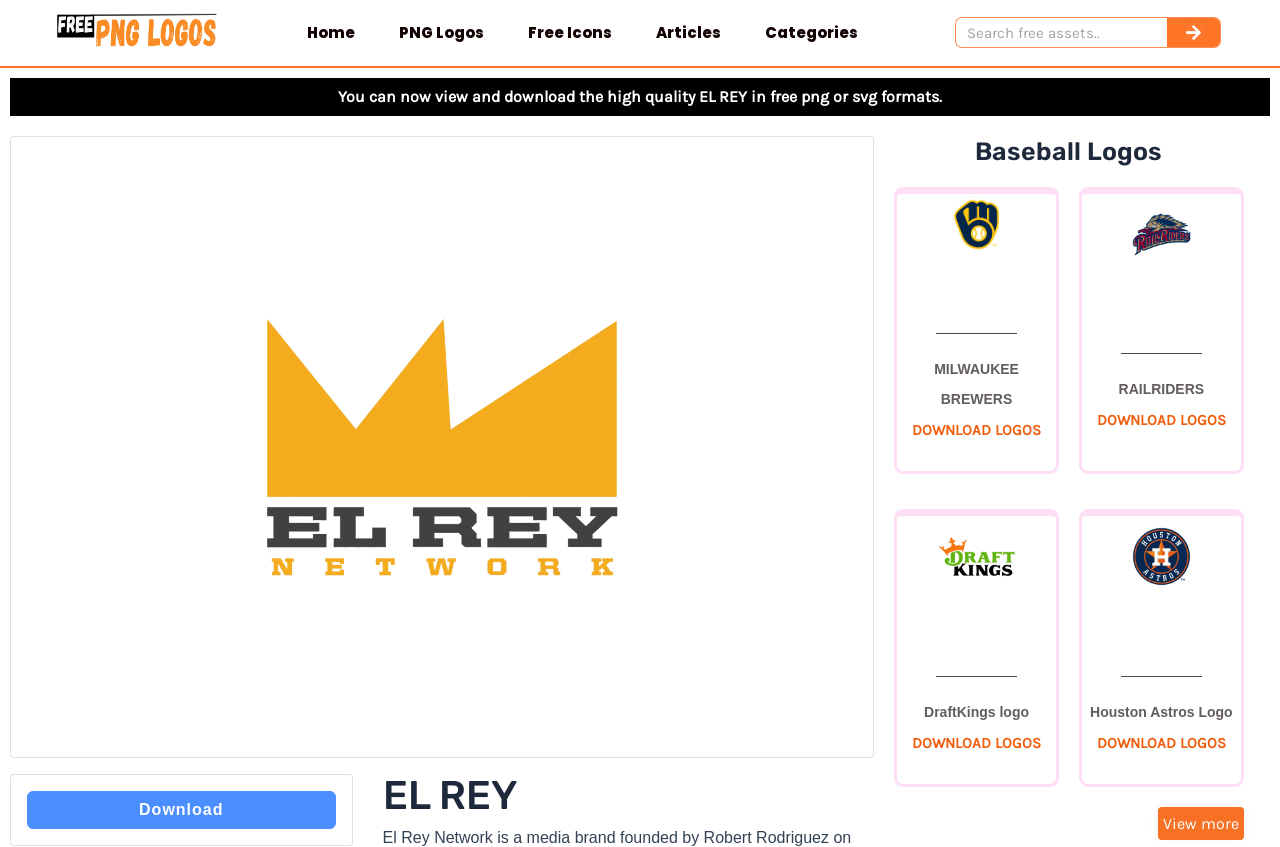Find the bounding box coordinates of the clickable area required to complete the following action: "Read more about RAILRIDERS".

[0.857, 0.485, 0.958, 0.507]